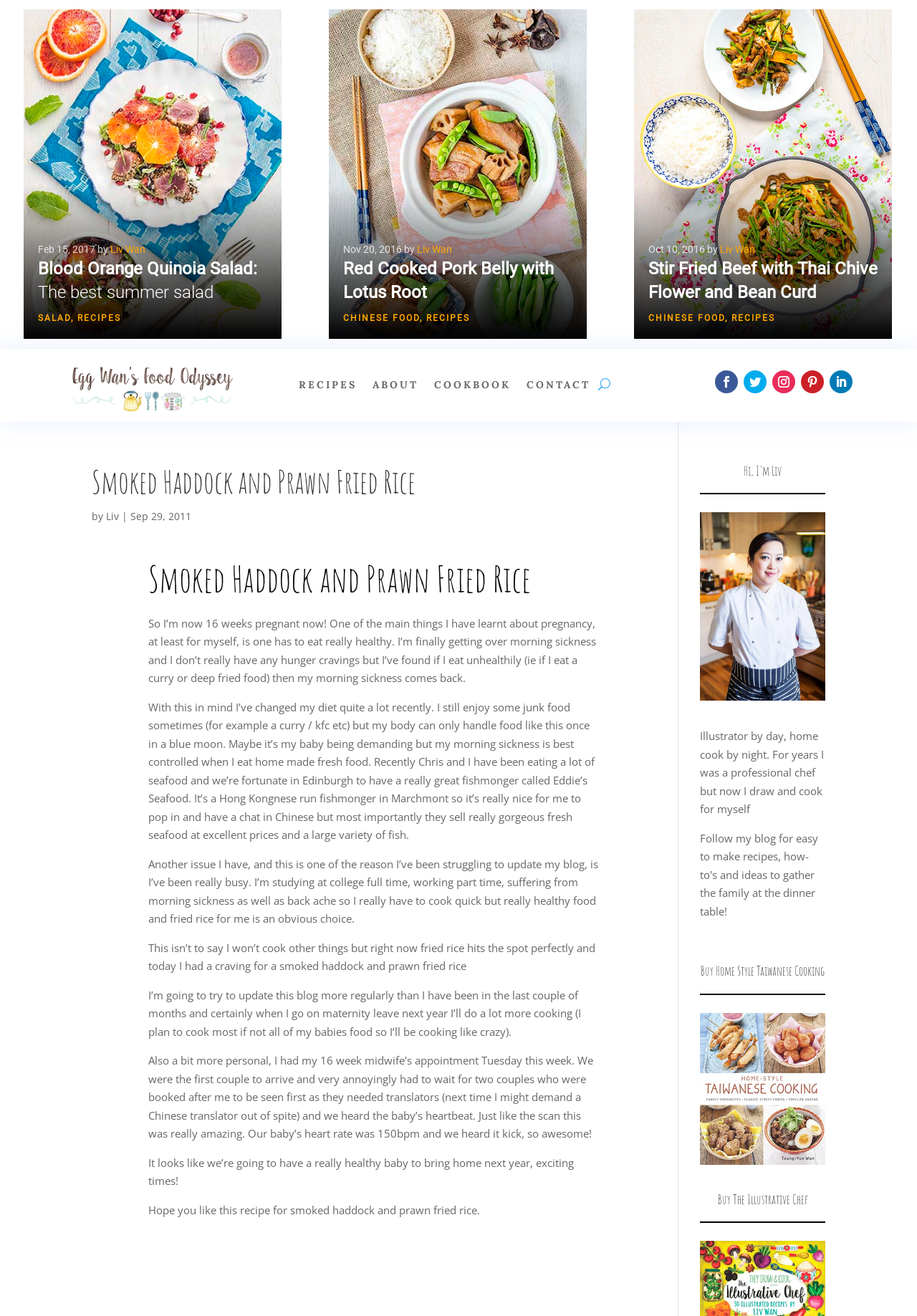Illustrate the webpage's structure and main components comprehensively.

This webpage is a blog archive page focused on pregnancy recipes. At the top, there is a slider section that takes up most of the width of the page, featuring three recipe cards with images, titles, and brief descriptions. Each card has a button with the recipe title, followed by the author's name, "Liv Wan", and the date of publication. The cards are arranged horizontally, with the first one on the left, the second in the middle, and the third on the right.

Below the slider, there are navigation buttons for previous and next arrows, allowing users to browse through more recipe cards.

On the left side of the page, there is a section with links to different categories, including "RECIPES", "ABOUT", "COOKBOOK", and "CONTACT". There is also a button with the letter "U" and several social media links.

The main content of the page is a blog post titled "Smoked Haddock and Prawn Fried Rice". The post is written by Liv Wan and includes a brief introduction to her pregnancy journey and how it has affected her eating habits. The post then describes a recipe for smoked haddock and prawn fried rice, including the author's experience with morning sickness and her decision to cook healthier food.

On the right side of the page, there is a section with a heading "Hi, I'm Liv" and a brief bio that describes Liv as an illustrator and home cook. Below this section, there is an advertisement image and two links to buy cookbooks, "Home Style Taiwanese Cooking" and "The Illustrative Chef".